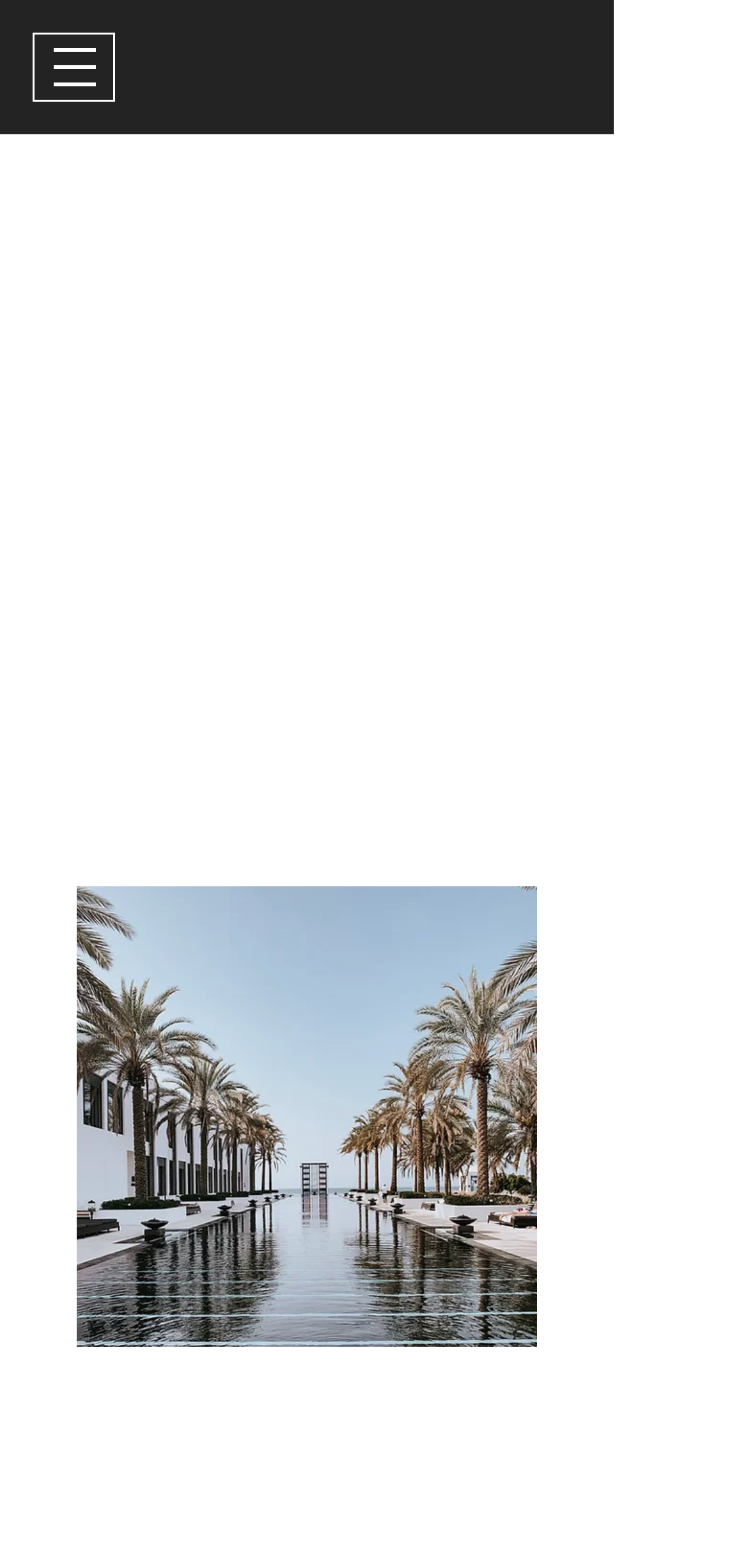Identify the bounding box for the UI element specified in this description: "Social Media Management". The coordinates must be four float numbers between 0 and 1, formatted as [left, top, right, bottom].

[0.2, 0.932, 0.621, 0.96]